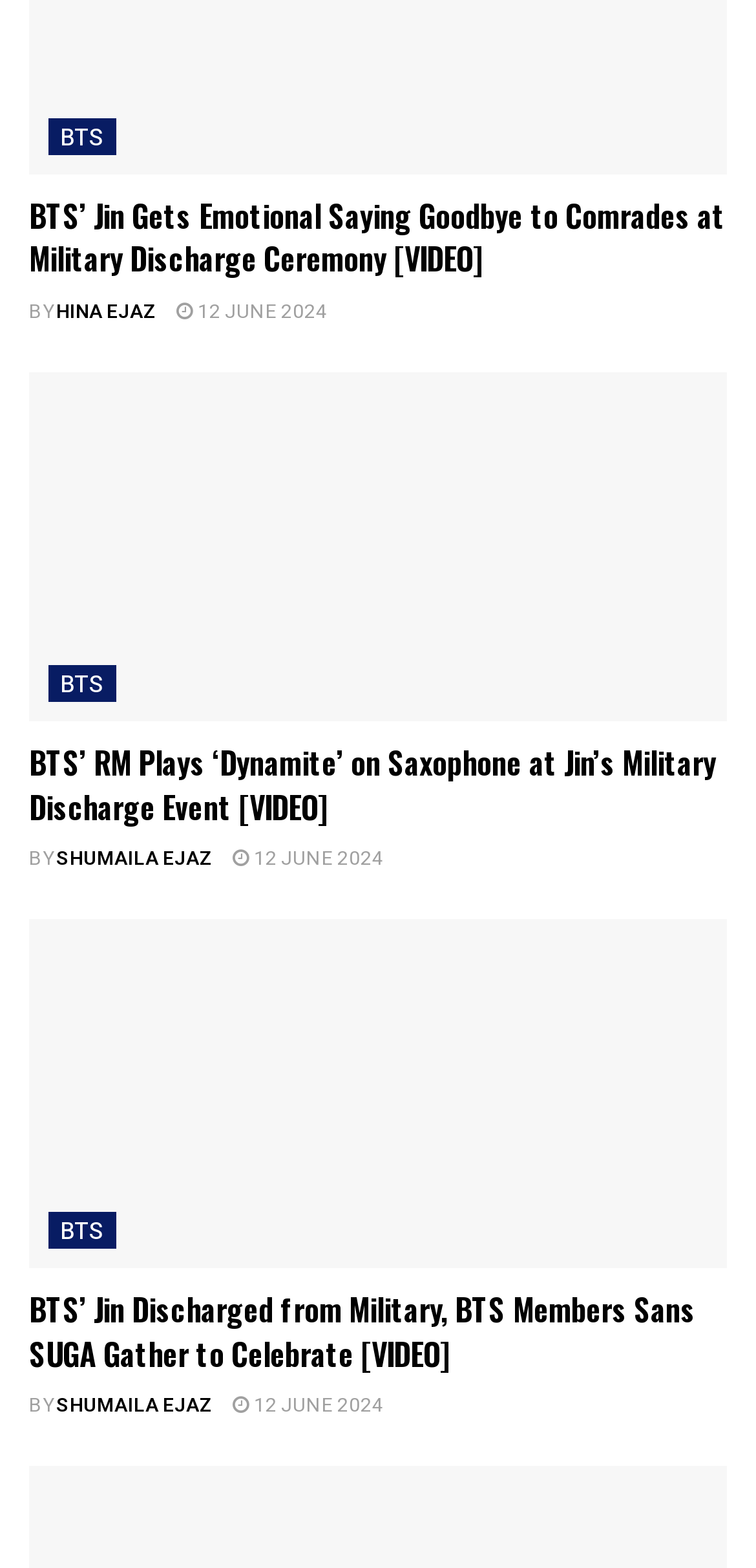Please find the bounding box coordinates of the element that you should click to achieve the following instruction: "Watch the video of RM playing 'Dynamite' on saxophone". The coordinates should be presented as four float numbers between 0 and 1: [left, top, right, bottom].

[0.038, 0.471, 0.947, 0.529]